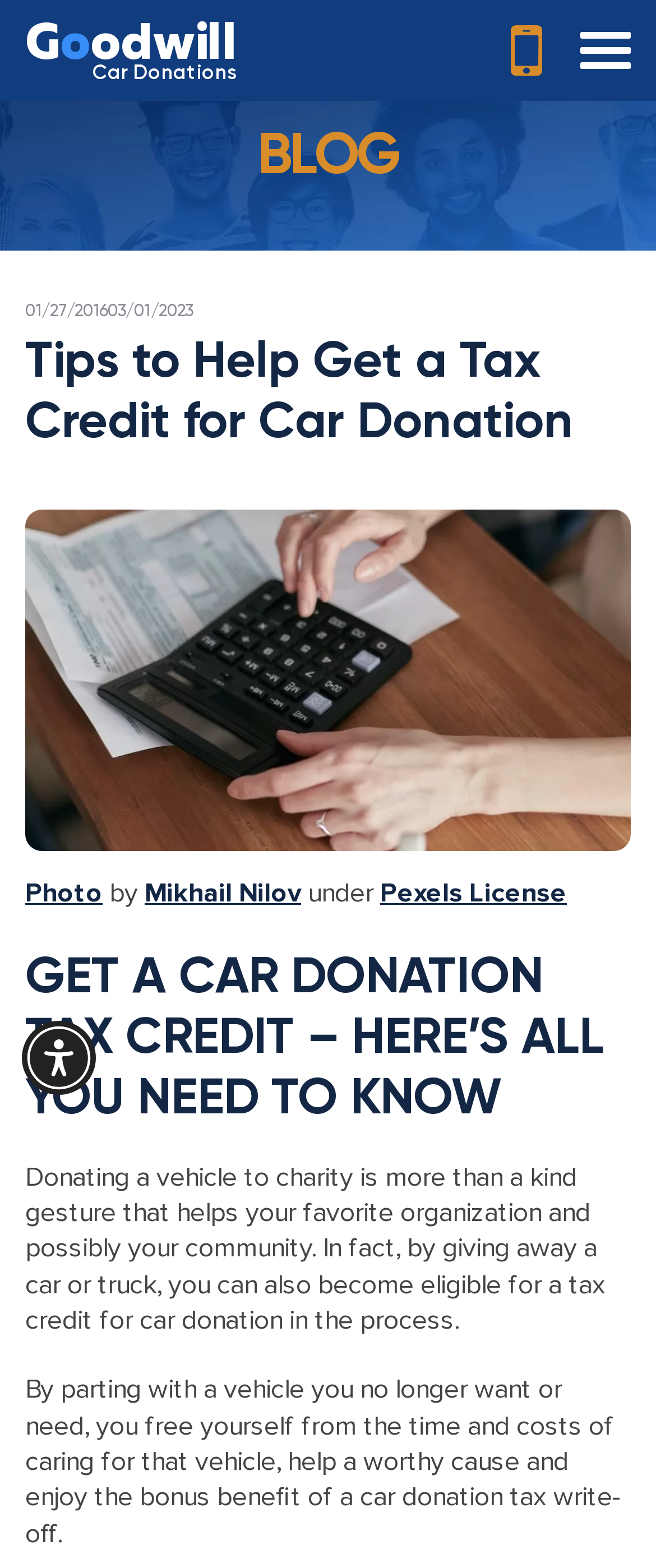Please locate the bounding box coordinates of the element's region that needs to be clicked to follow the instruction: "Read the blog". The bounding box coordinates should be provided as four float numbers between 0 and 1, i.e., [left, top, right, bottom].

[0.038, 0.08, 0.962, 0.117]